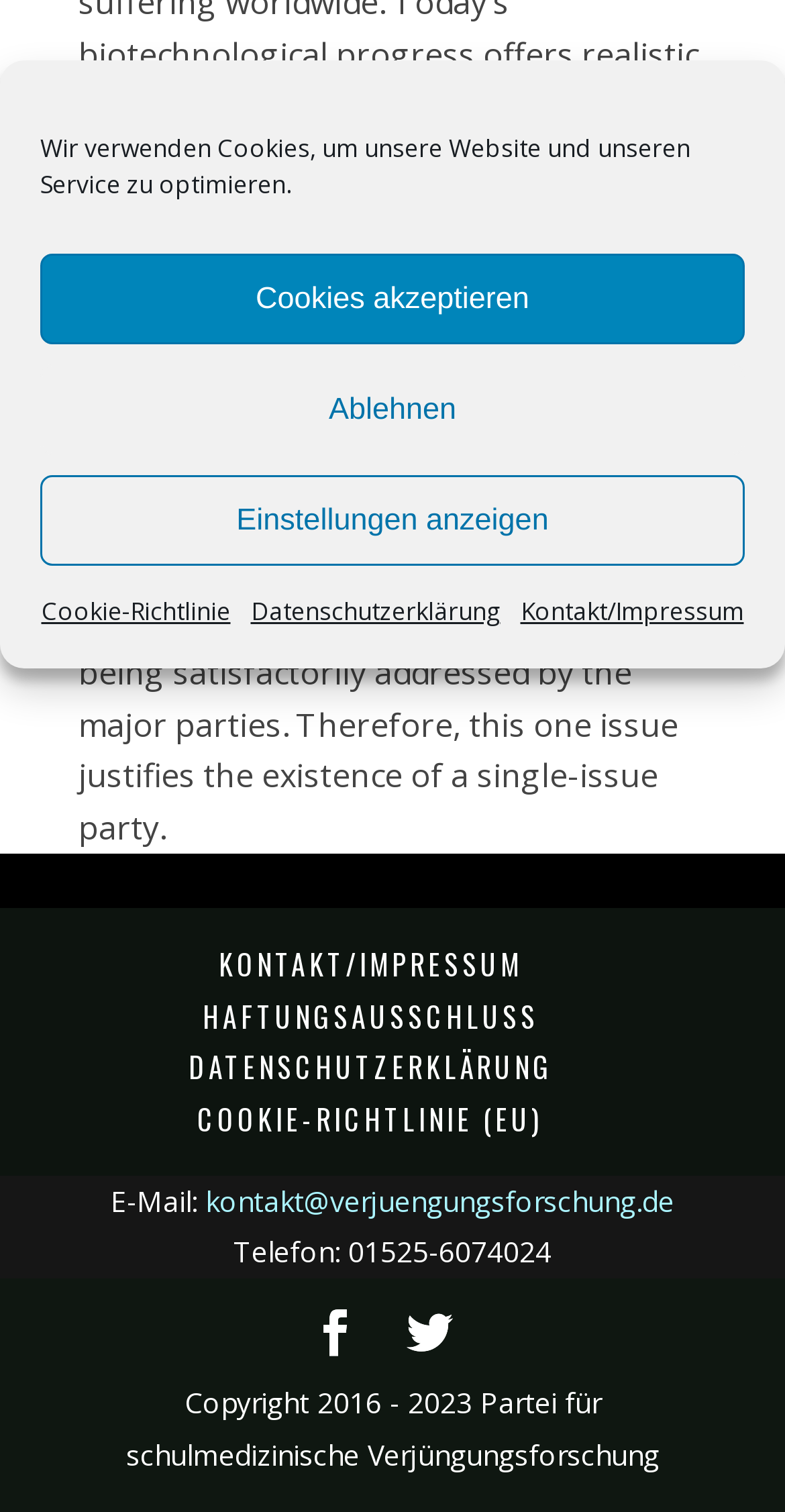Extract the bounding box of the UI element described as: "aria-label="Back to home"".

None